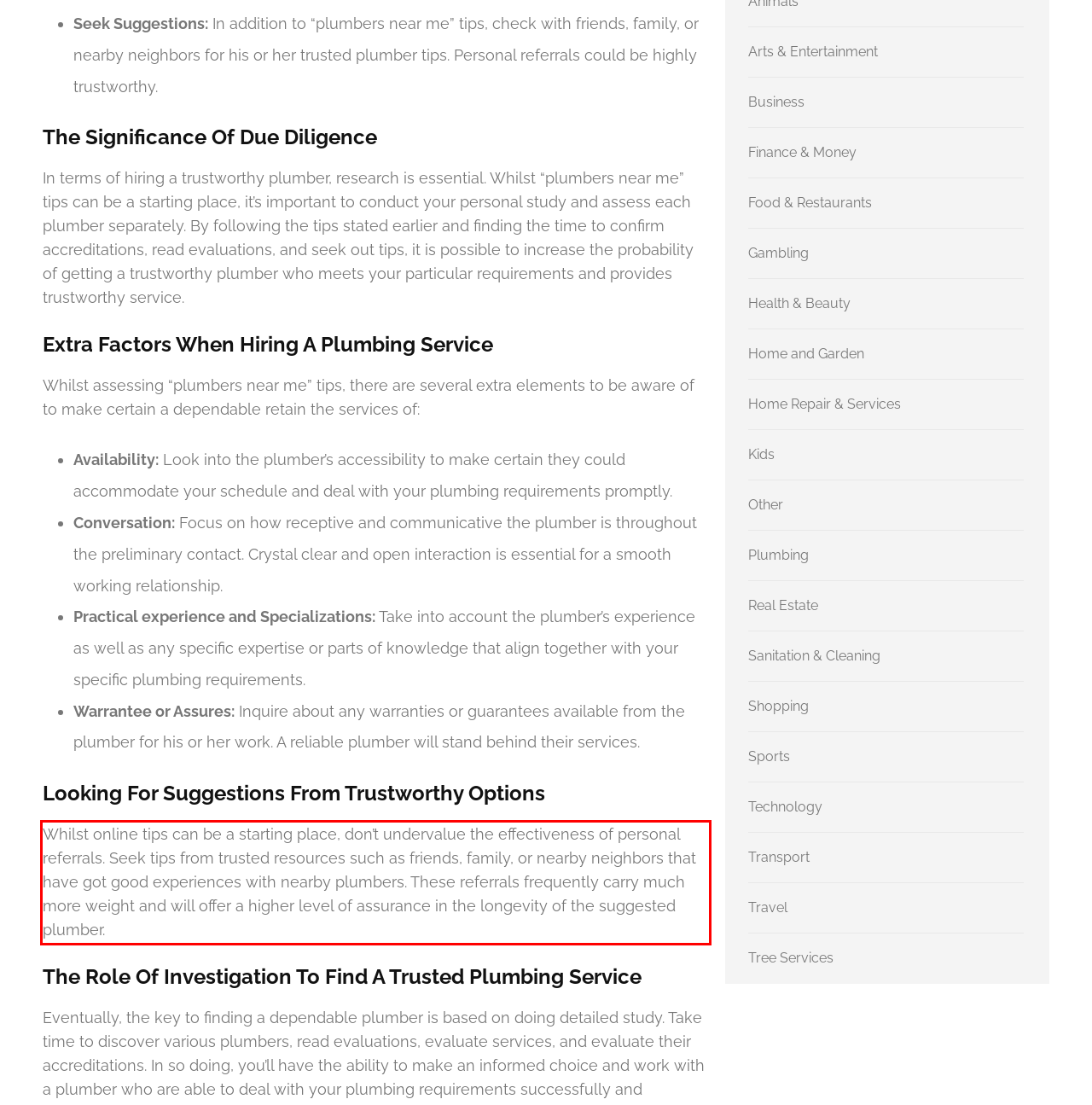Given a screenshot of a webpage, identify the red bounding box and perform OCR to recognize the text within that box.

Whilst online tips can be a starting place, don’t undervalue the effectiveness of personal referrals. Seek tips from trusted resources such as friends, family, or nearby neighbors that have got good experiences with nearby plumbers. These referrals frequently carry much more weight and will offer a higher level of assurance in the longevity of the suggested plumber.